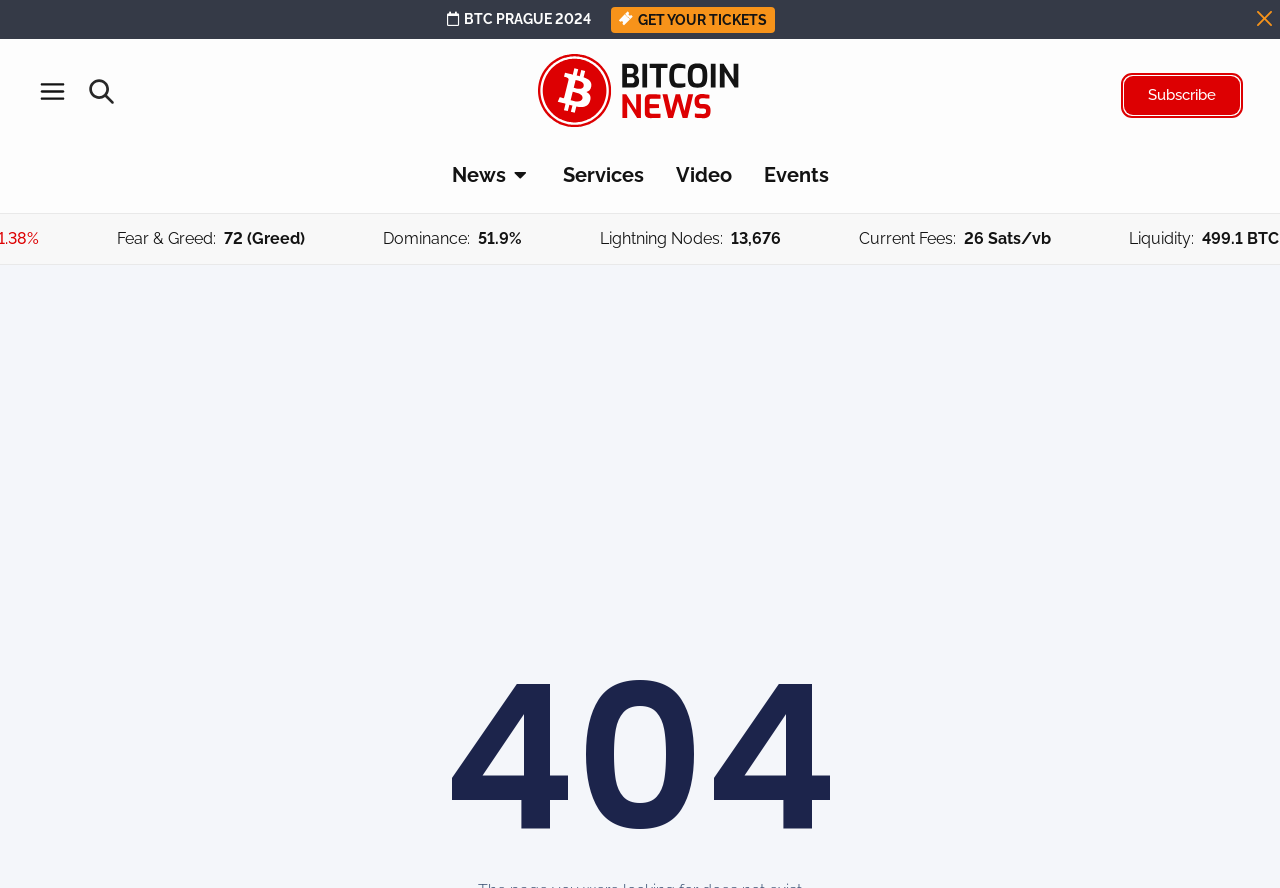Locate the bounding box coordinates of the segment that needs to be clicked to meet this instruction: "Click on the BTC PRAGUE 2024 link".

[0.345, 0.014, 0.462, 0.03]